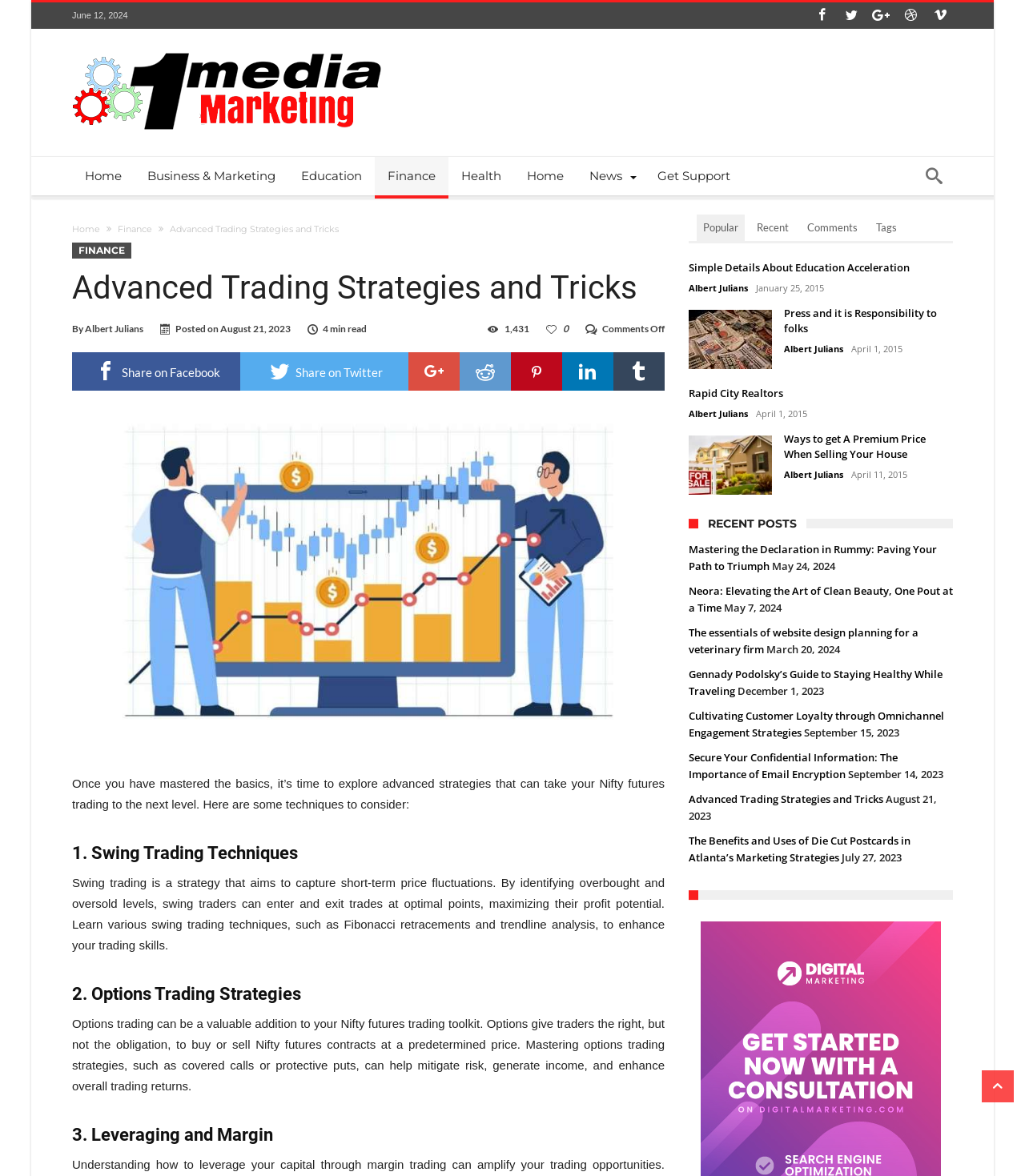How many minutes does it take to read the article 'Advanced Trading Strategies and Tricks'?
Analyze the screenshot and provide a detailed answer to the question.

I found the reading time by looking at the article header section, where it says '4 min read'.